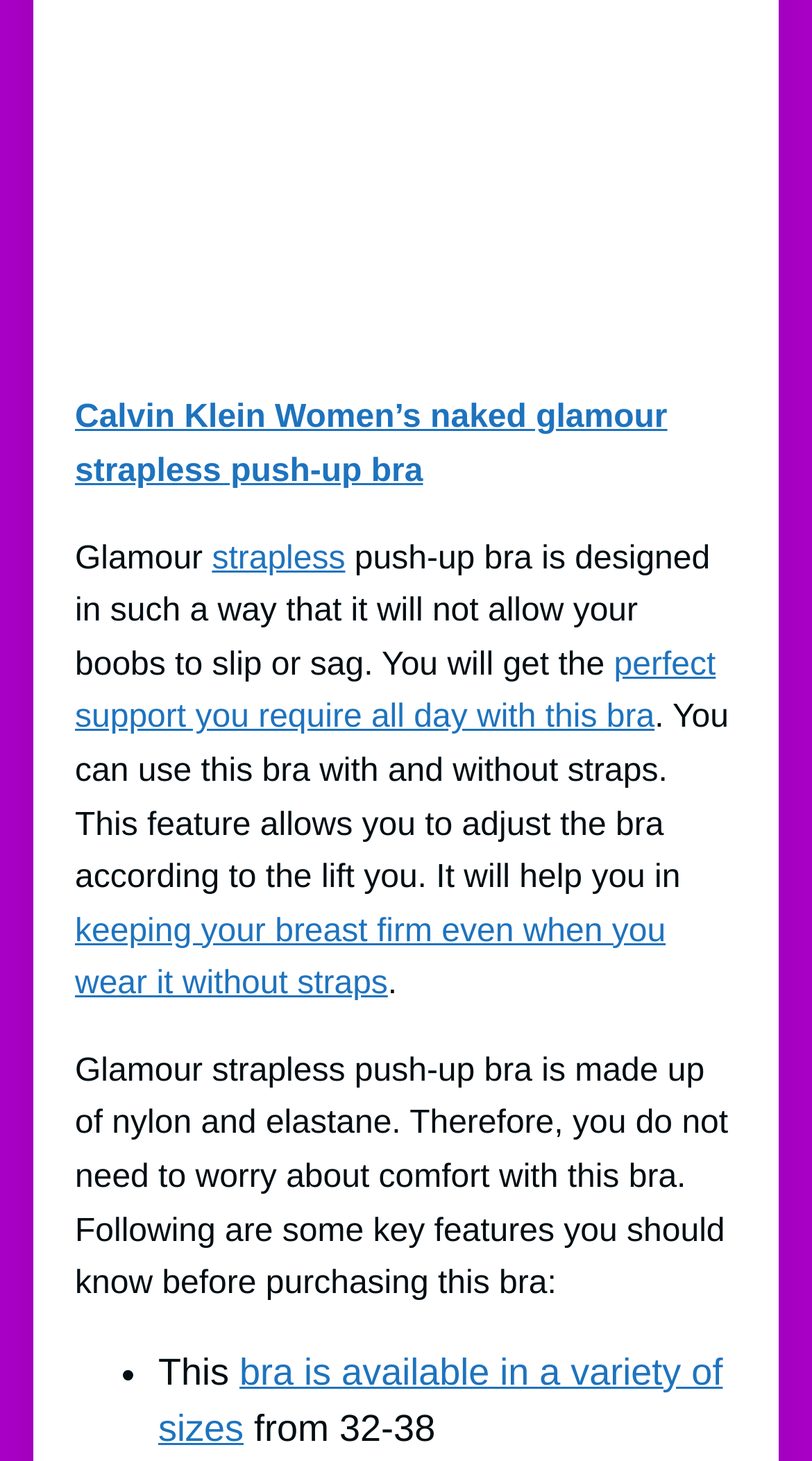Reply to the question with a single word or phrase:
Can the bra be worn with or without straps?

Yes